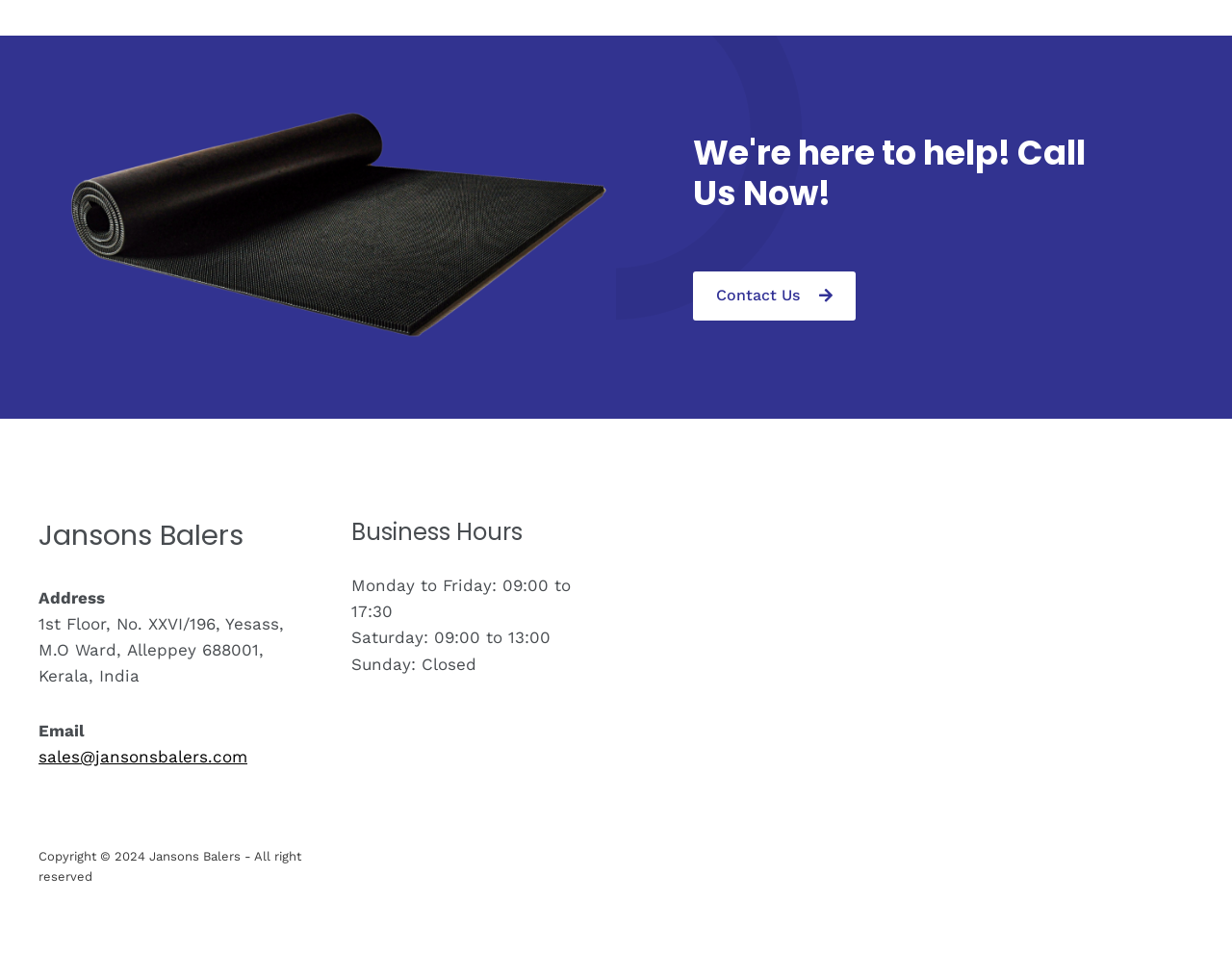Based on the element description: "sales@jansonsbalers.com", identify the bounding box coordinates for this UI element. The coordinates must be four float numbers between 0 and 1, listed as [left, top, right, bottom].

[0.031, 0.763, 0.201, 0.783]